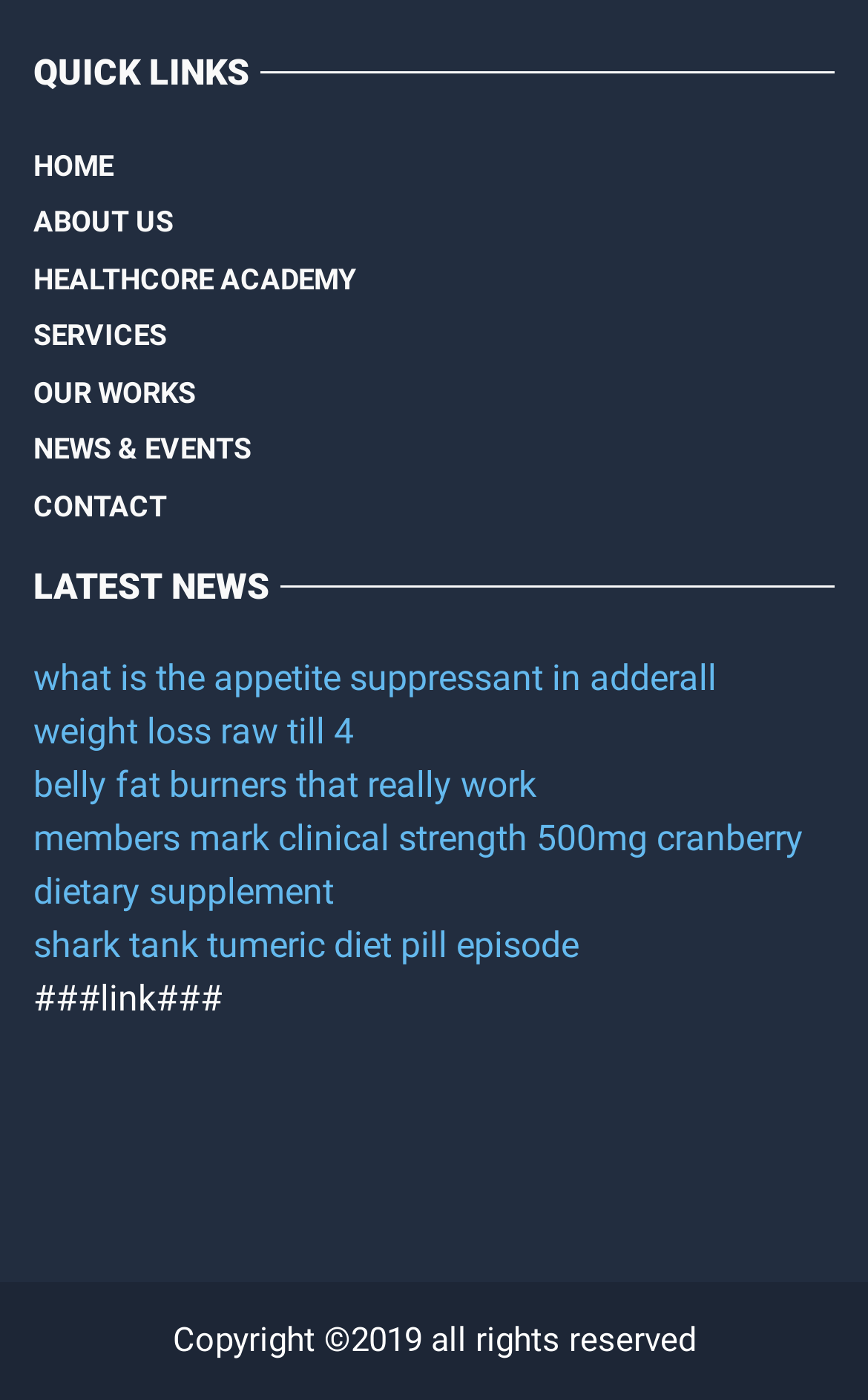Please determine the bounding box coordinates of the element to click in order to execute the following instruction: "view LATEST NEWS". The coordinates should be four float numbers between 0 and 1, specified as [left, top, right, bottom].

[0.038, 0.406, 0.962, 0.434]